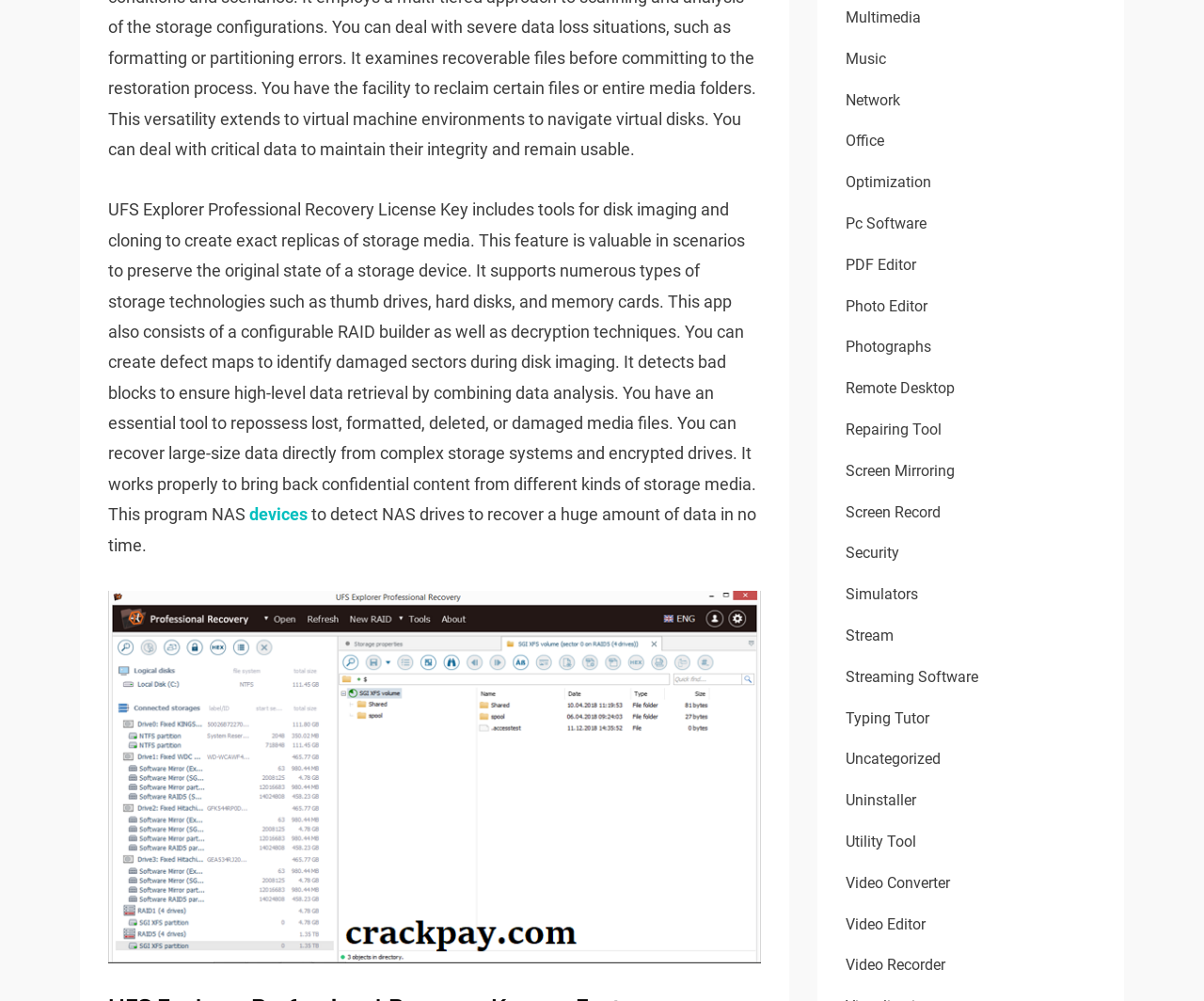What is the benefit of using UFS Explorer Professional Recovery for data retrieval?
Could you answer the question with a detailed and thorough explanation?

UFS Explorer Professional Recovery uses data analysis and combines it with bad block detection to ensure high-level data retrieval, making it a reliable tool for recovering lost or damaged media files.